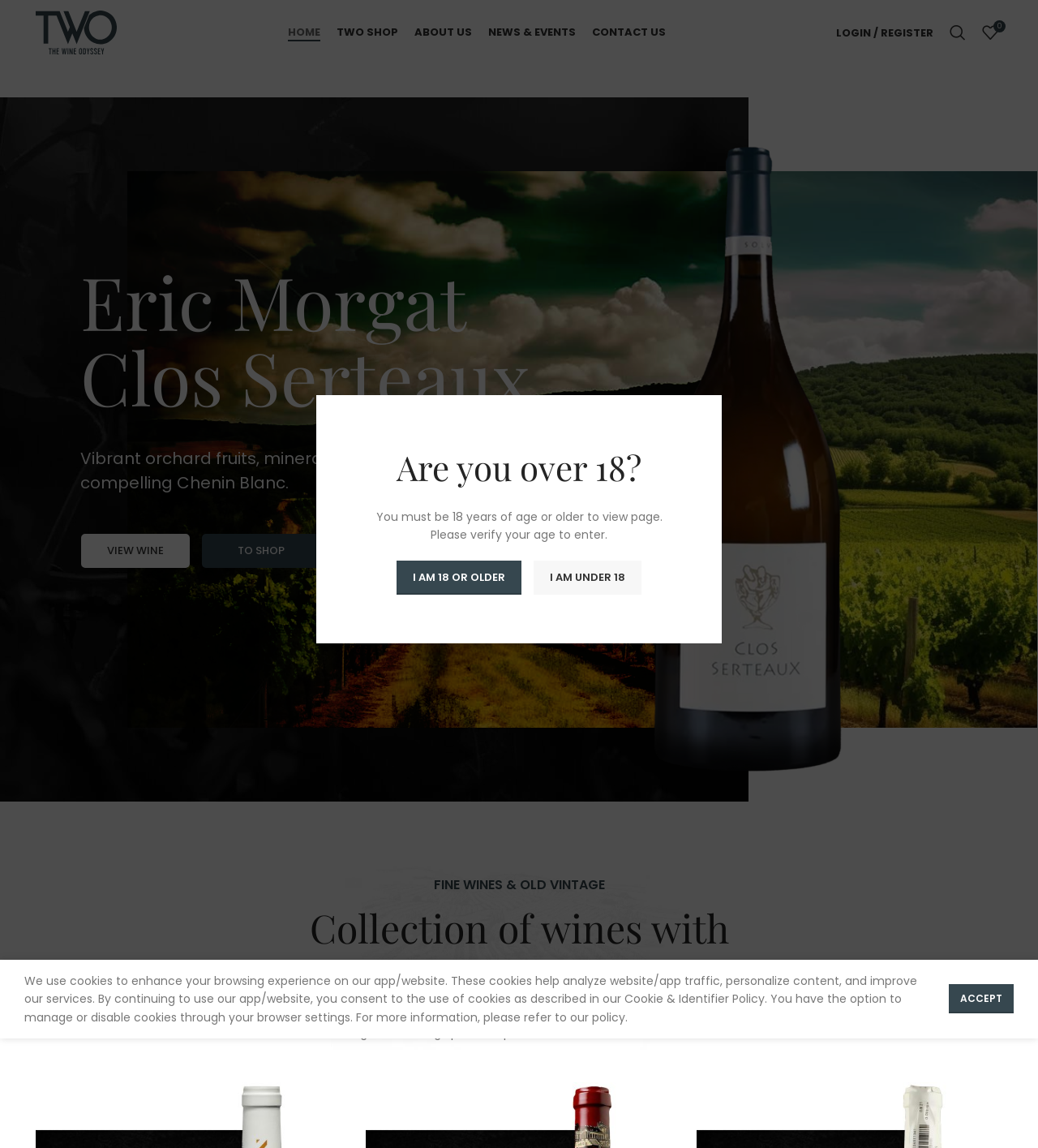Please identify the bounding box coordinates of the area I need to click to accomplish the following instruction: "Visit the shop".

[0.324, 0.014, 0.383, 0.042]